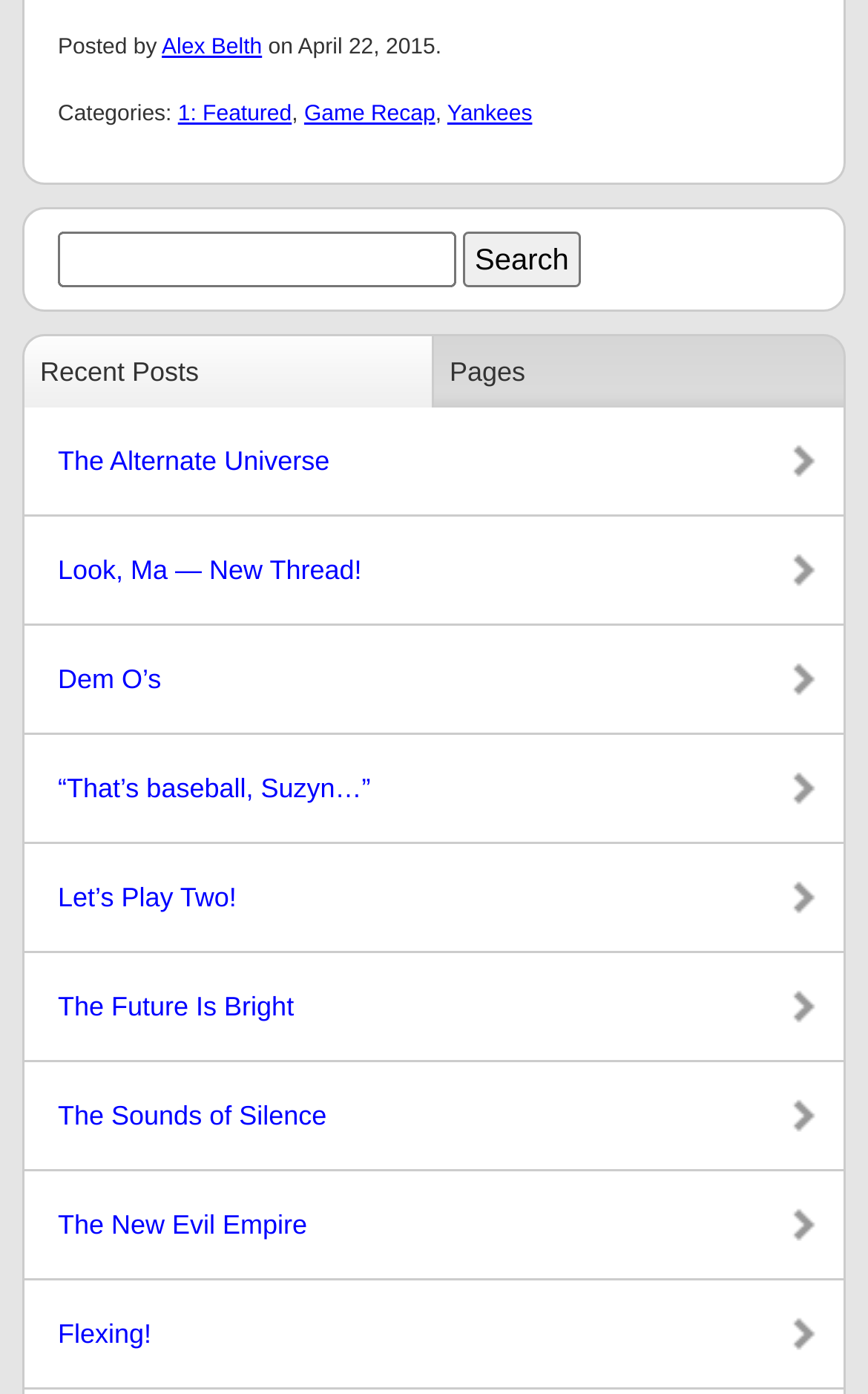What is the purpose of the textbox?
Please give a detailed and elaborate answer to the question based on the image.

The purpose of the textbox is for searching, as indicated by the 'Search' button next to it.